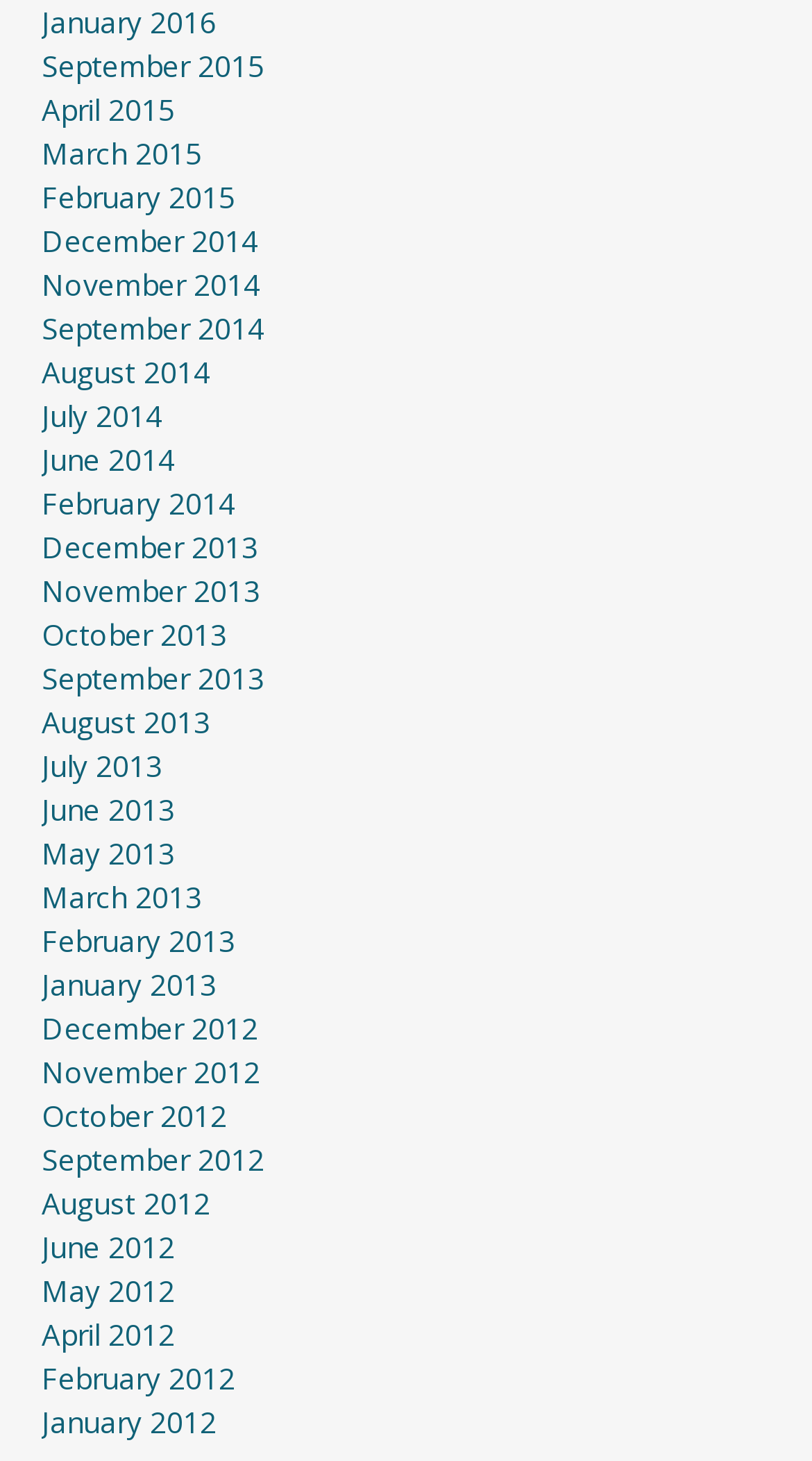Determine the bounding box coordinates of the element that should be clicked to execute the following command: "view January 2016".

[0.051, 0.001, 0.267, 0.028]